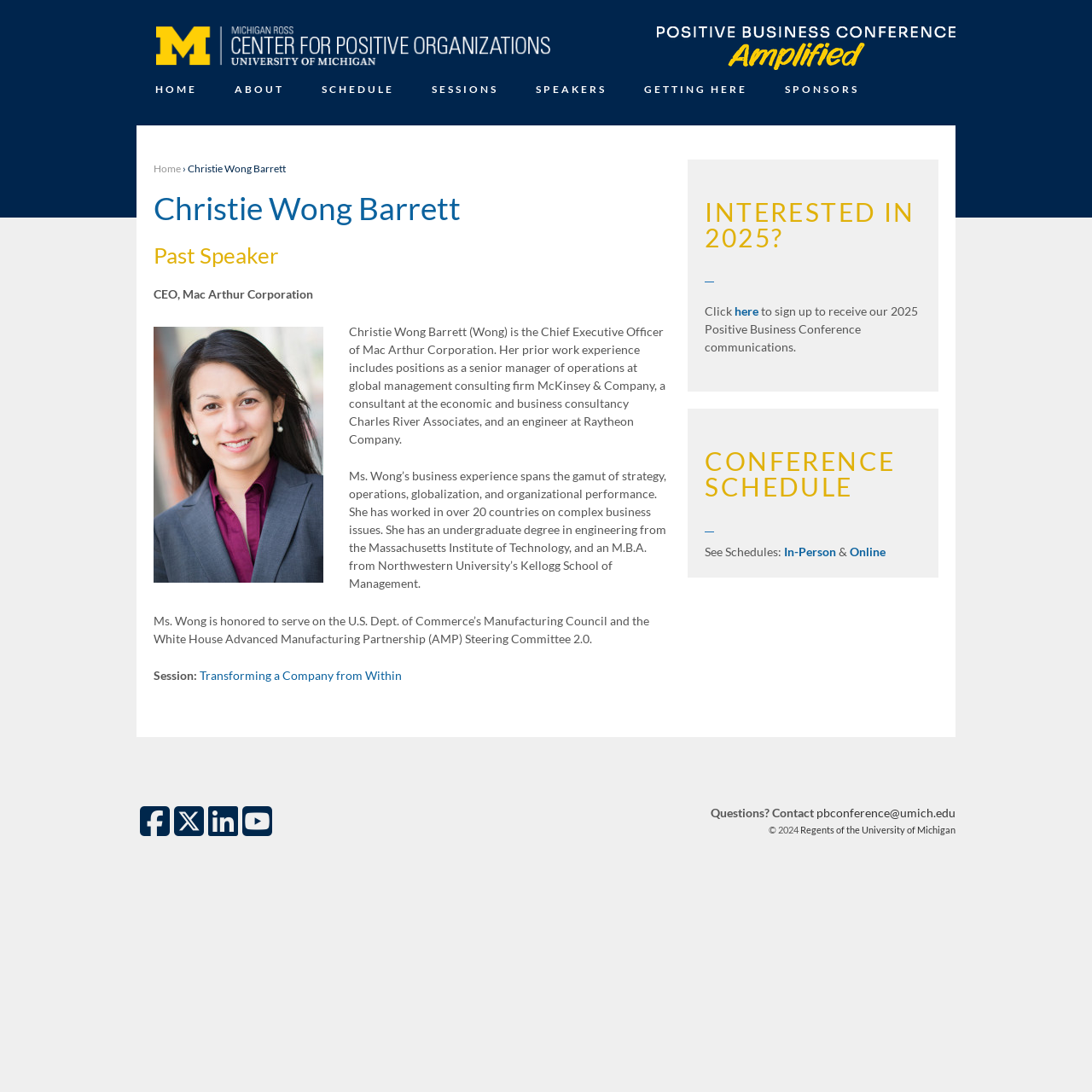Find the bounding box coordinates of the clickable area that will achieve the following instruction: "Follow the conference on Facebook".

[0.128, 0.745, 0.155, 0.755]